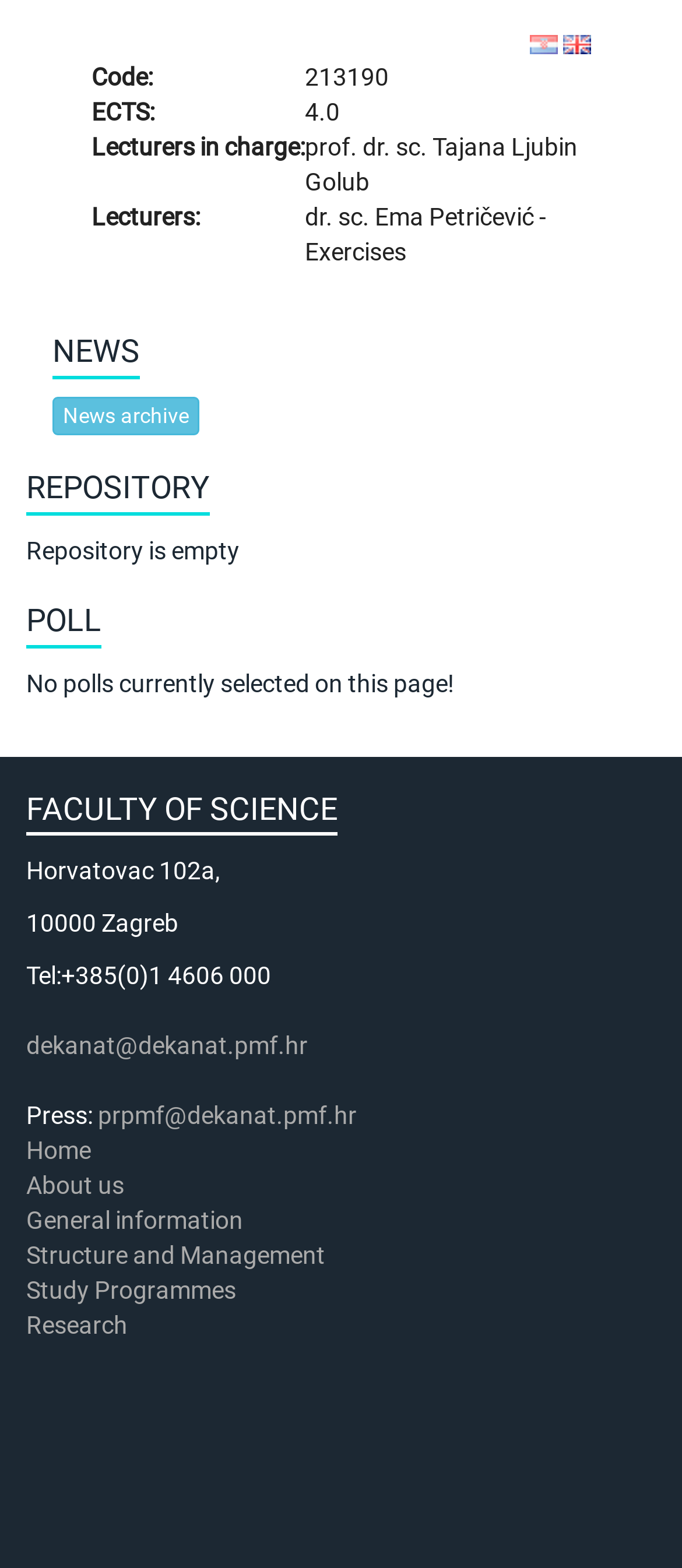Predict the bounding box for the UI component with the following description: "prpmf@dekanat.pmf.hr".

[0.144, 0.703, 0.523, 0.721]